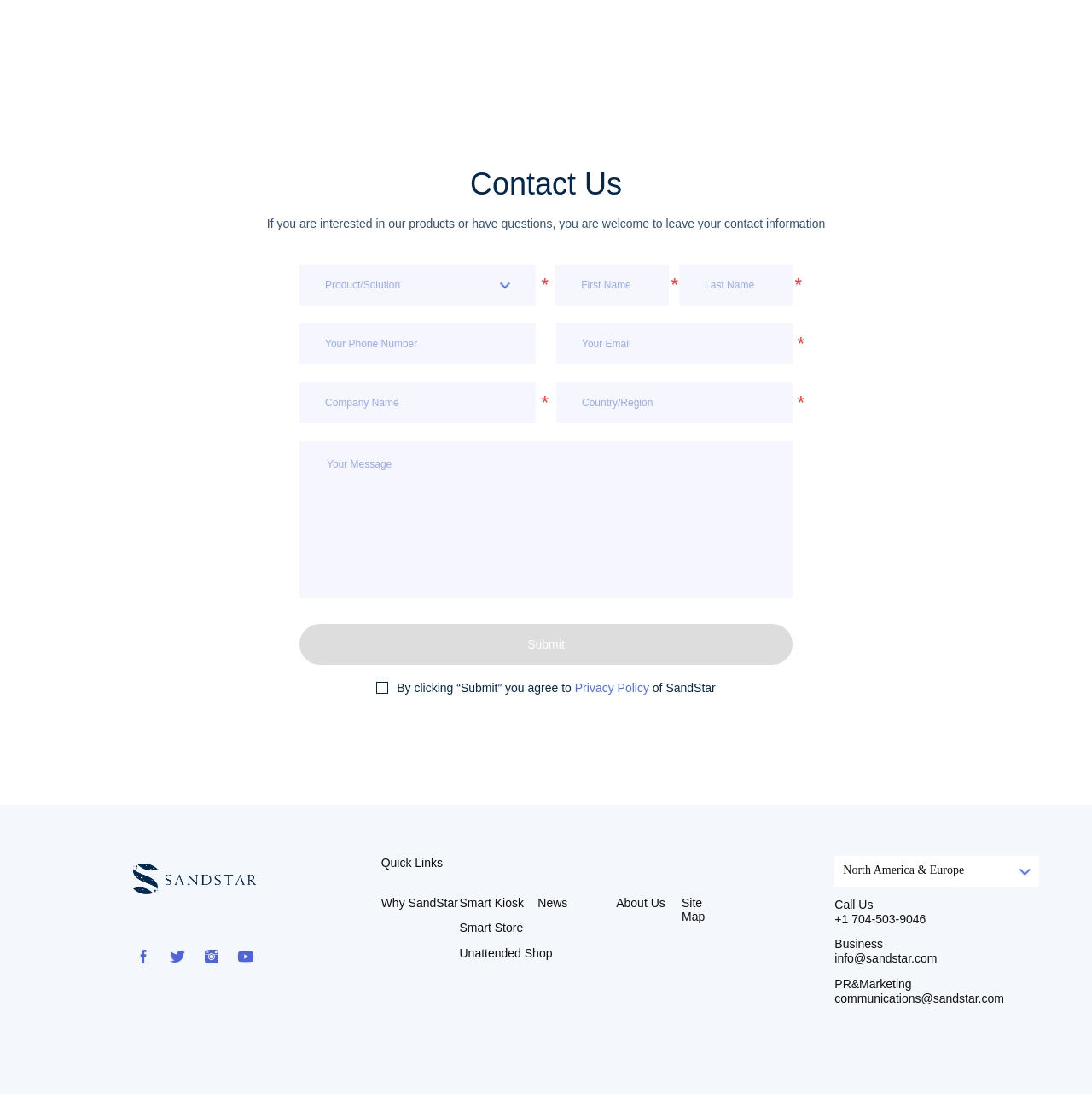How many types of products or solutions are listed on this webpage?
Give a one-word or short phrase answer based on the image.

3